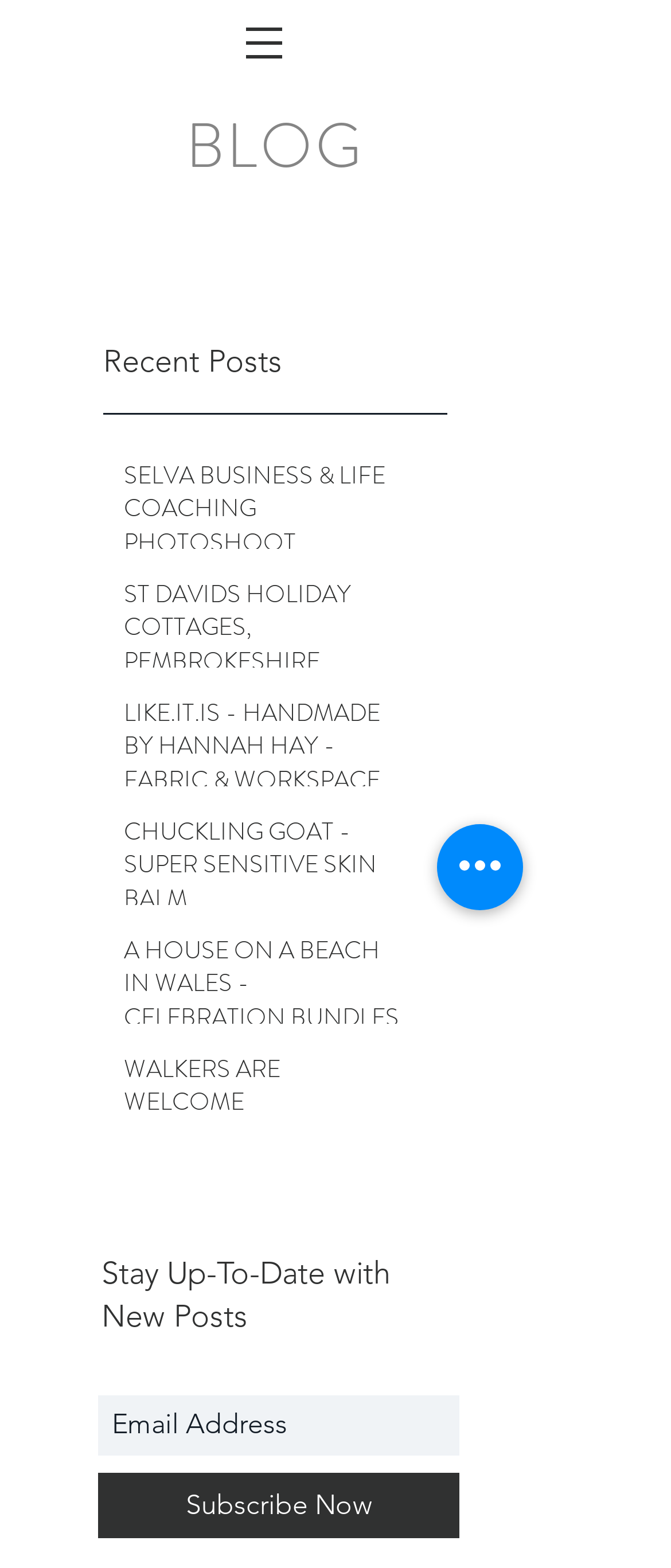Identify and provide the text content of the webpage's primary headline.

A HOUSE ON A BEACH IN WALES - CELEBRATION BUNDLES